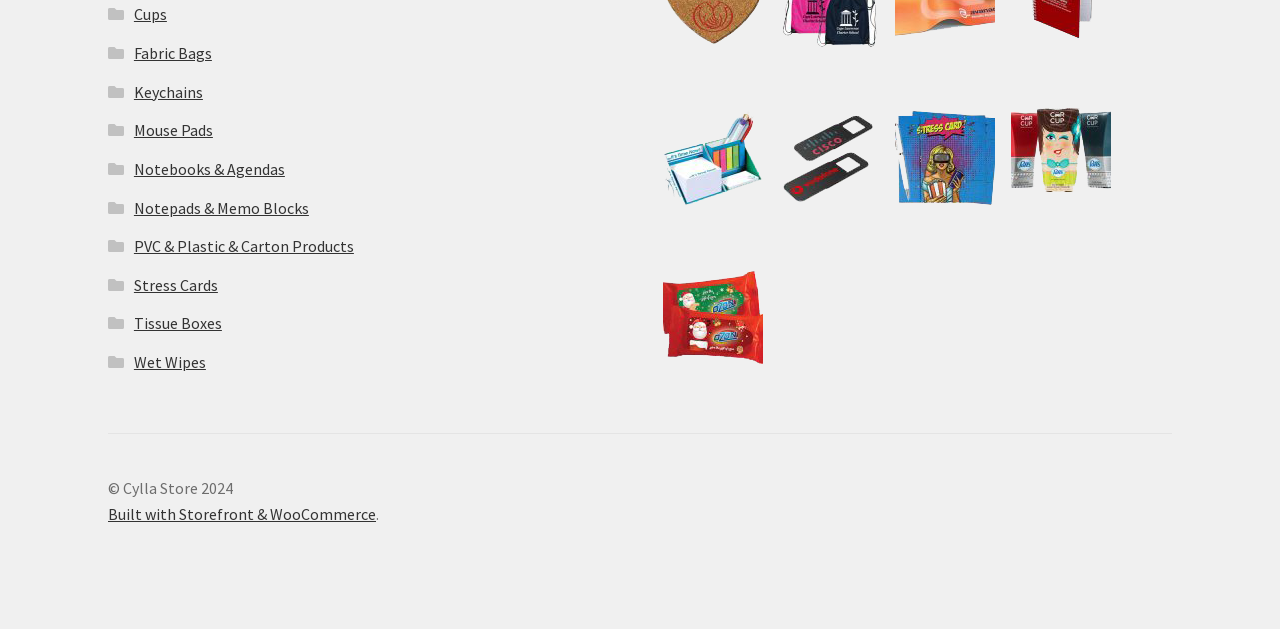How many images are displayed on the webpage?
From the screenshot, supply a one-word or short-phrase answer.

4